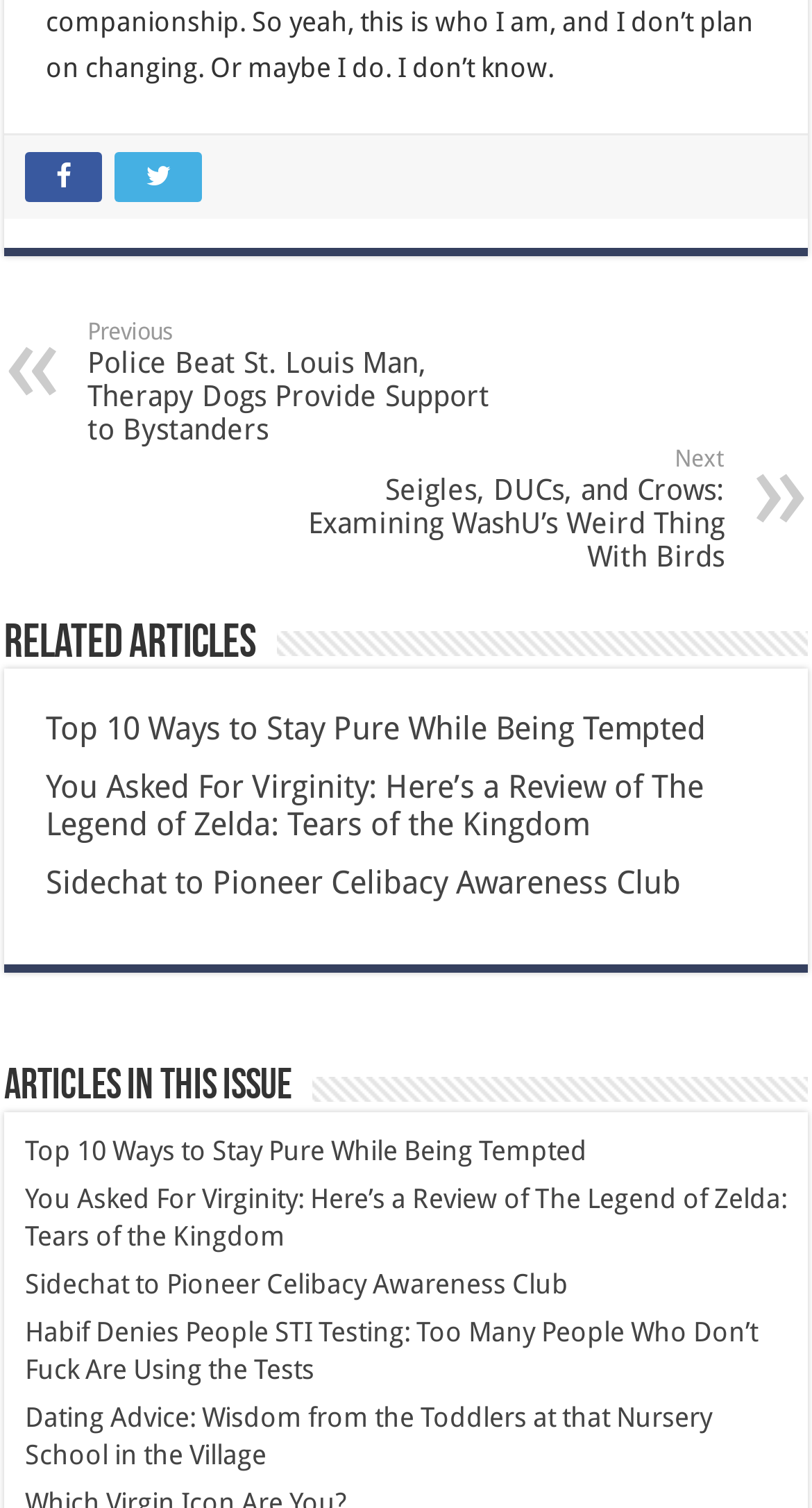How many related articles are there?
Using the screenshot, give a one-word or short phrase answer.

3